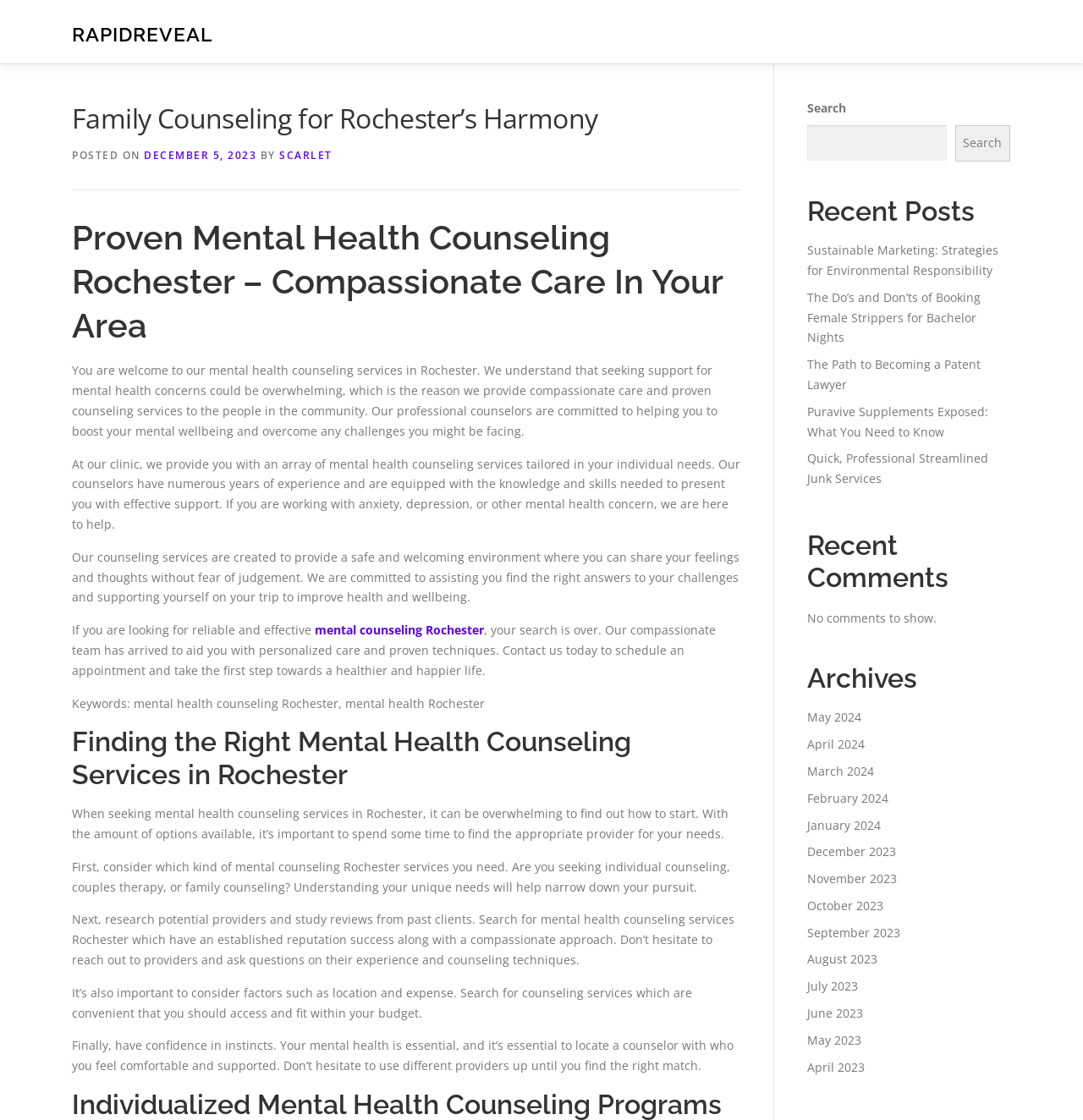Summarize the webpage with a detailed and informative caption.

This webpage is about Family Counseling for Rochester's Harmony, provided by RapidReveal. At the top, there are three links: "RAPIDREVEAL", "Contact", and "Privacy Policy". Below these links, there is a header section with a heading "Family Counseling for Rochester's Harmony" and a subheading "POSTED ON DECEMBER 5, 2023 BY SCARLET". 

The main content of the webpage is divided into several sections. The first section has a heading "Proven Mental Health Counseling Rochester – Compassionate Care In Your Area" and provides an introduction to the mental health counseling services offered in Rochester. This section also includes three paragraphs of text describing the services and the approach of the counselors.

The next section has a heading "Finding the Right Mental Health Counseling Services in Rochester" and provides guidance on how to find the right mental health counseling services in Rochester. This section includes four paragraphs of text offering advice on what to consider when searching for a counselor.

On the right side of the webpage, there is a search box with a button labeled "Search". Below the search box, there is a section with a heading "Recent Posts" that lists five links to recent articles on various topics. 

Further down, there is a section with a heading "Recent Comments" that indicates there are no comments to show. Below this section, there is a section with a heading "Archives" that lists links to monthly archives from May 2024 to April 2023.